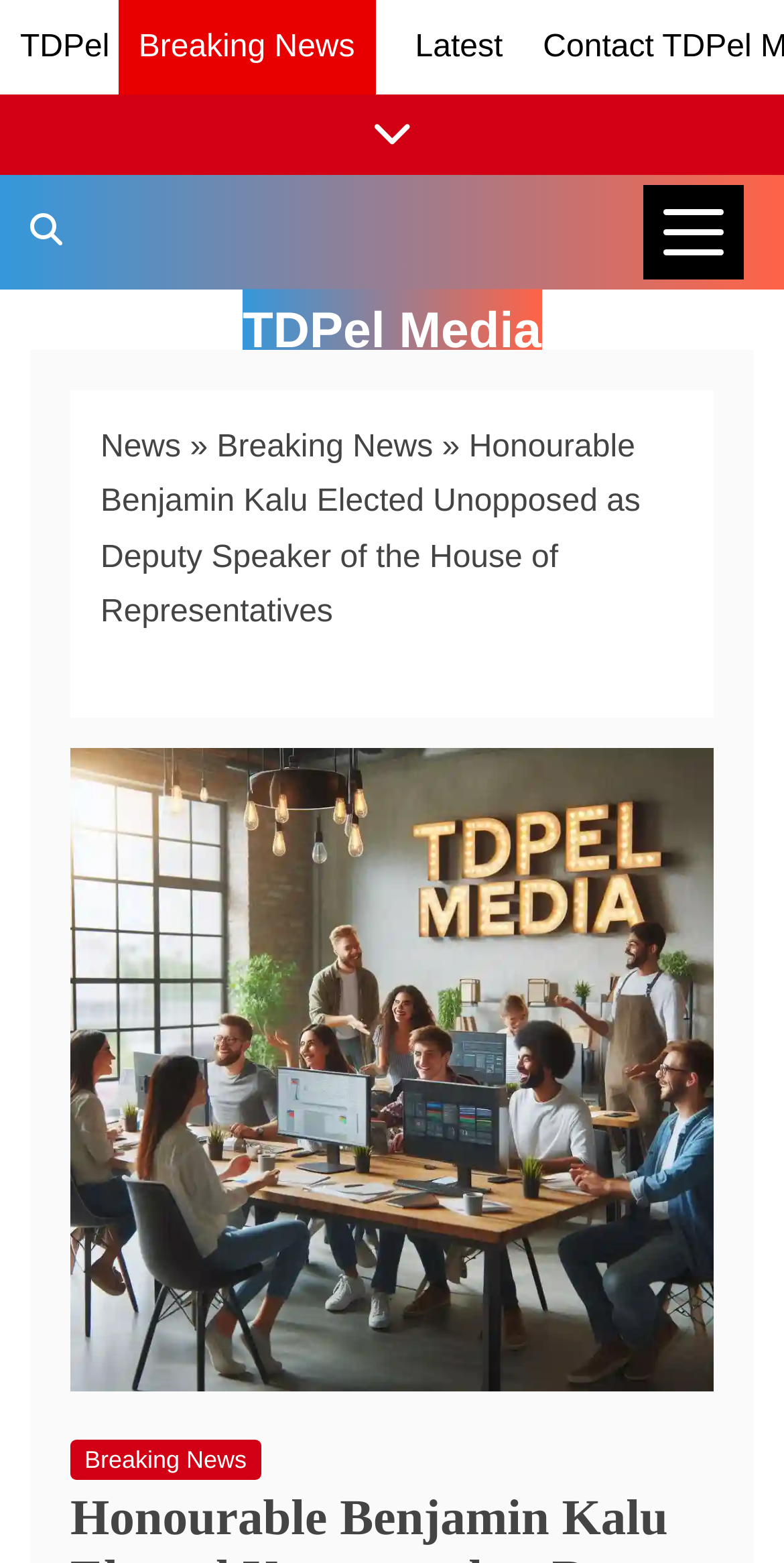What is the purpose of the search bar?
Please provide an in-depth and detailed response to the question.

The search bar with the label 'Search TDPel Media' is likely used to search for specific news articles or content within the TDPel Media website.